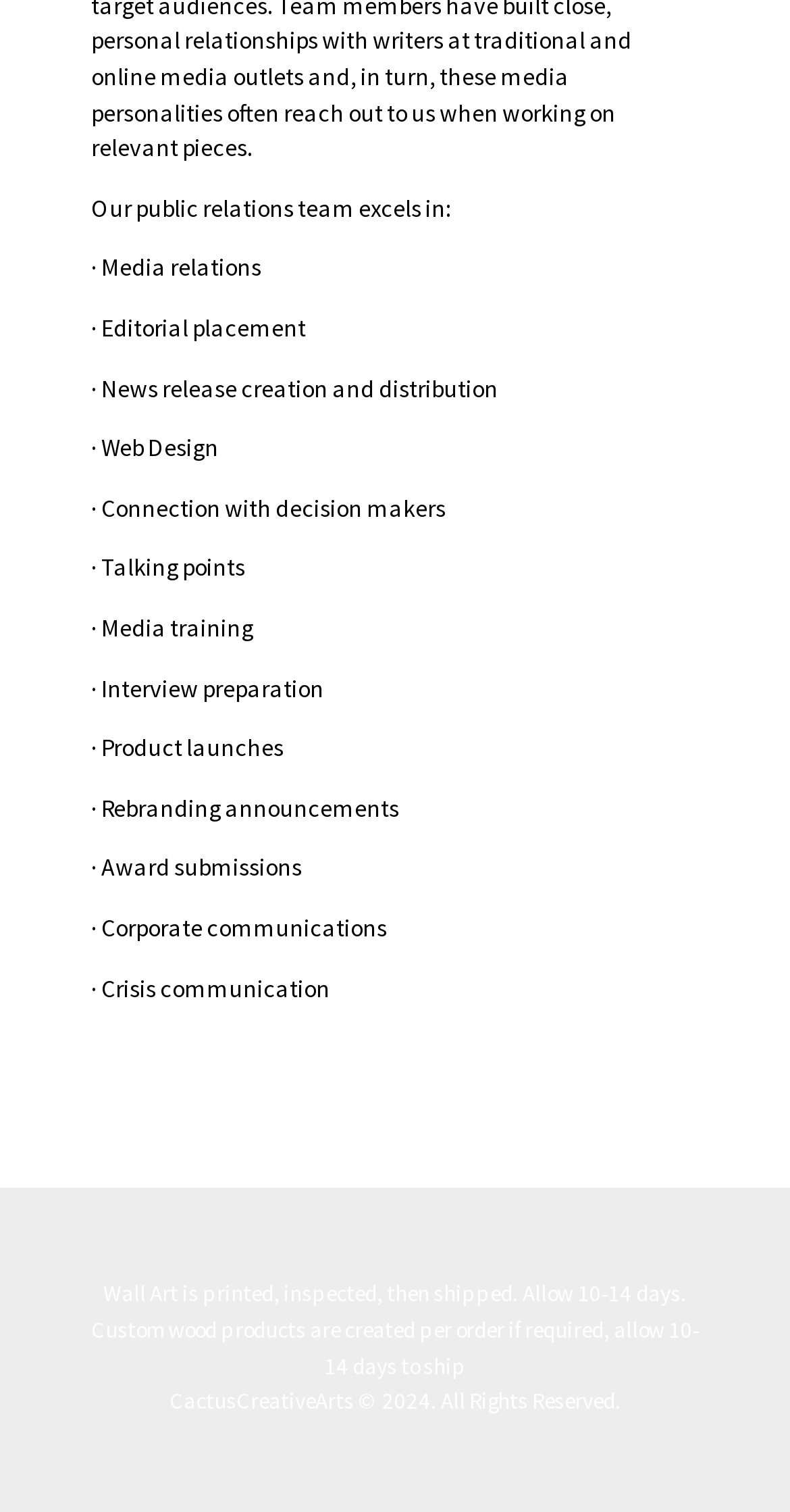Use a single word or phrase to answer the following:
What is the name of the company mentioned on the webpage?

CactusCreativeArts